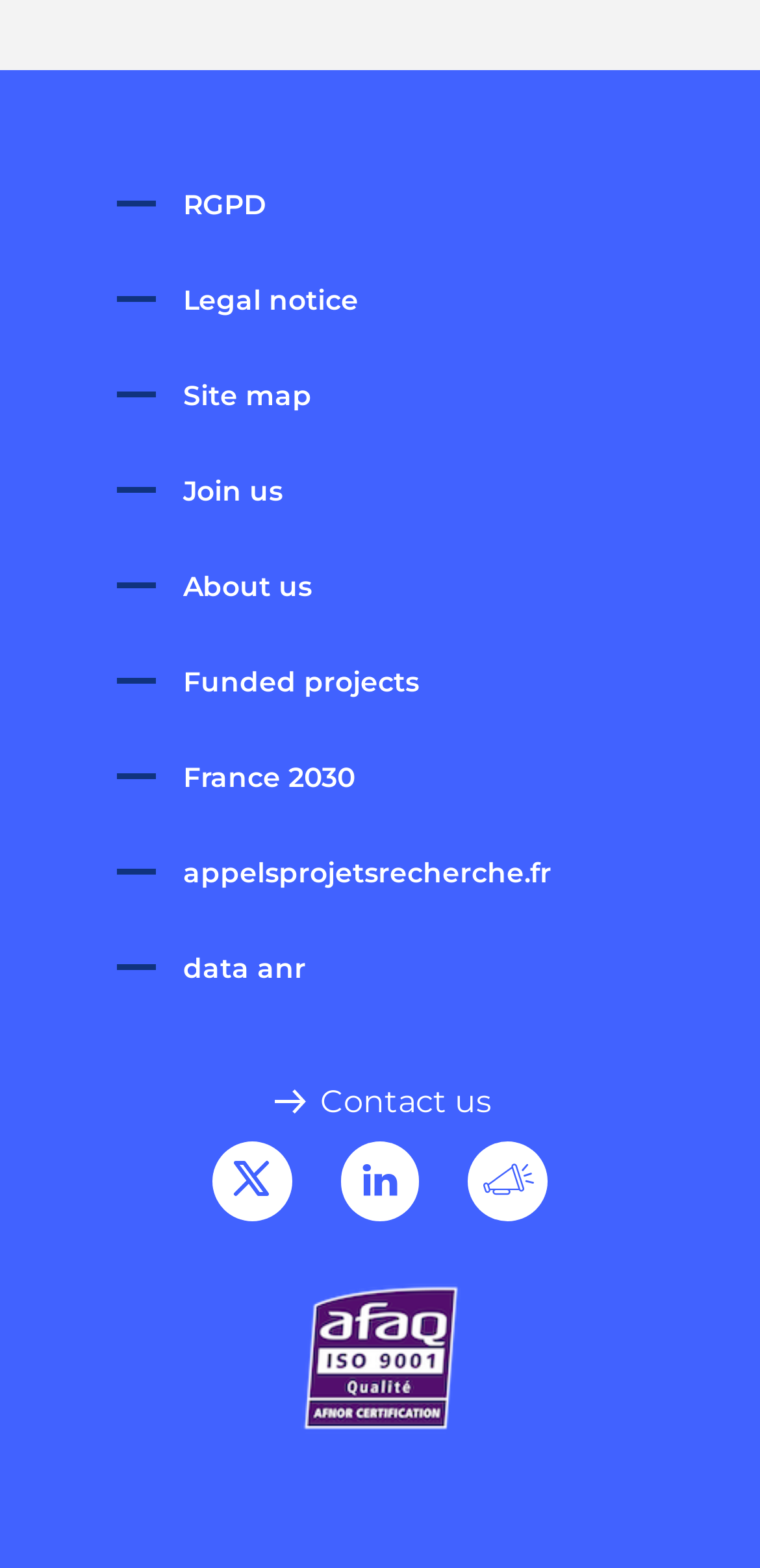Please find the bounding box coordinates of the section that needs to be clicked to achieve this instruction: "Click RGPD".

[0.154, 0.119, 0.351, 0.142]